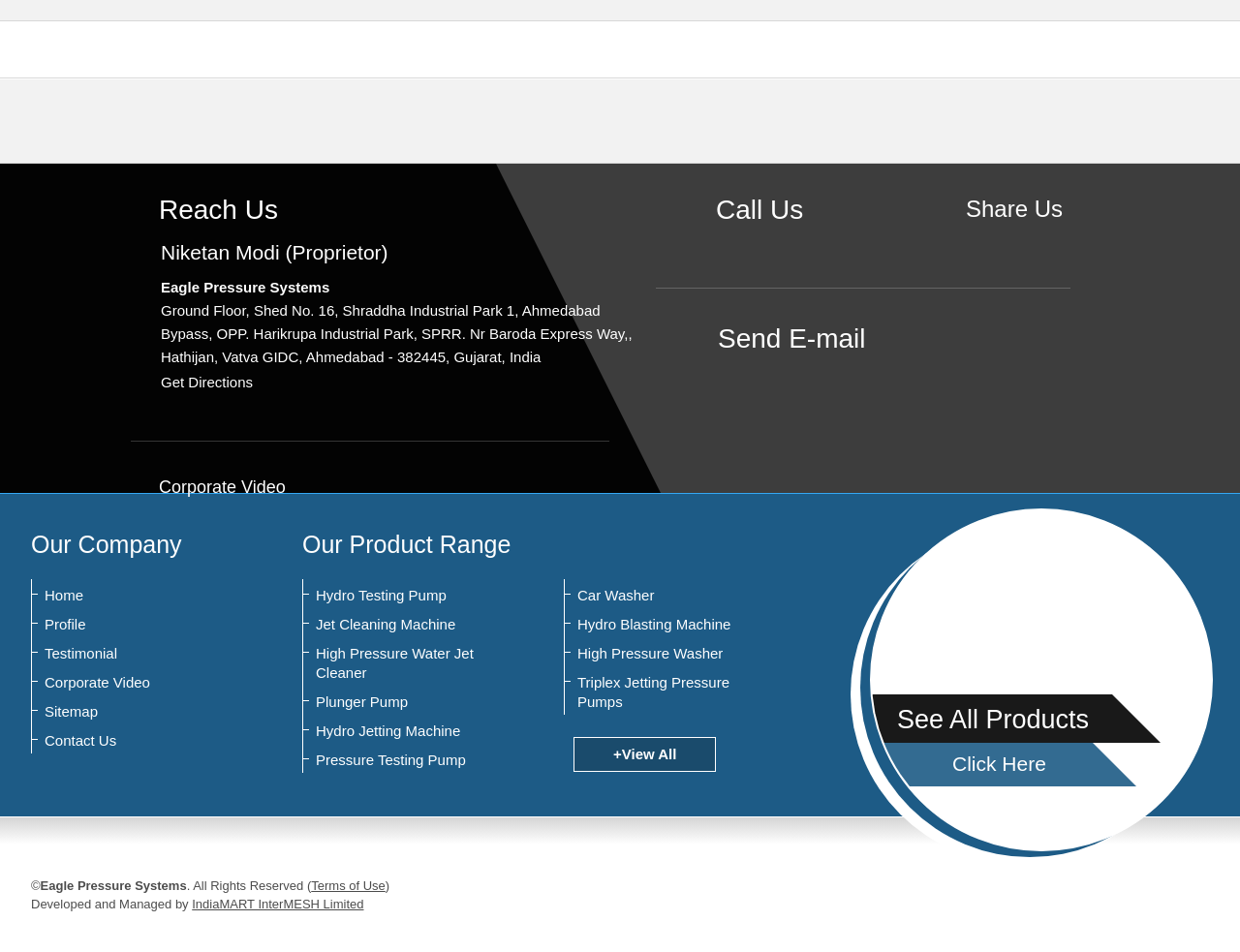Please determine the bounding box coordinates of the element's region to click in order to carry out the following instruction: "Share on Facebook". The coordinates should be four float numbers between 0 and 1, i.e., [left, top, right, bottom].

[0.808, 0.242, 0.827, 0.268]